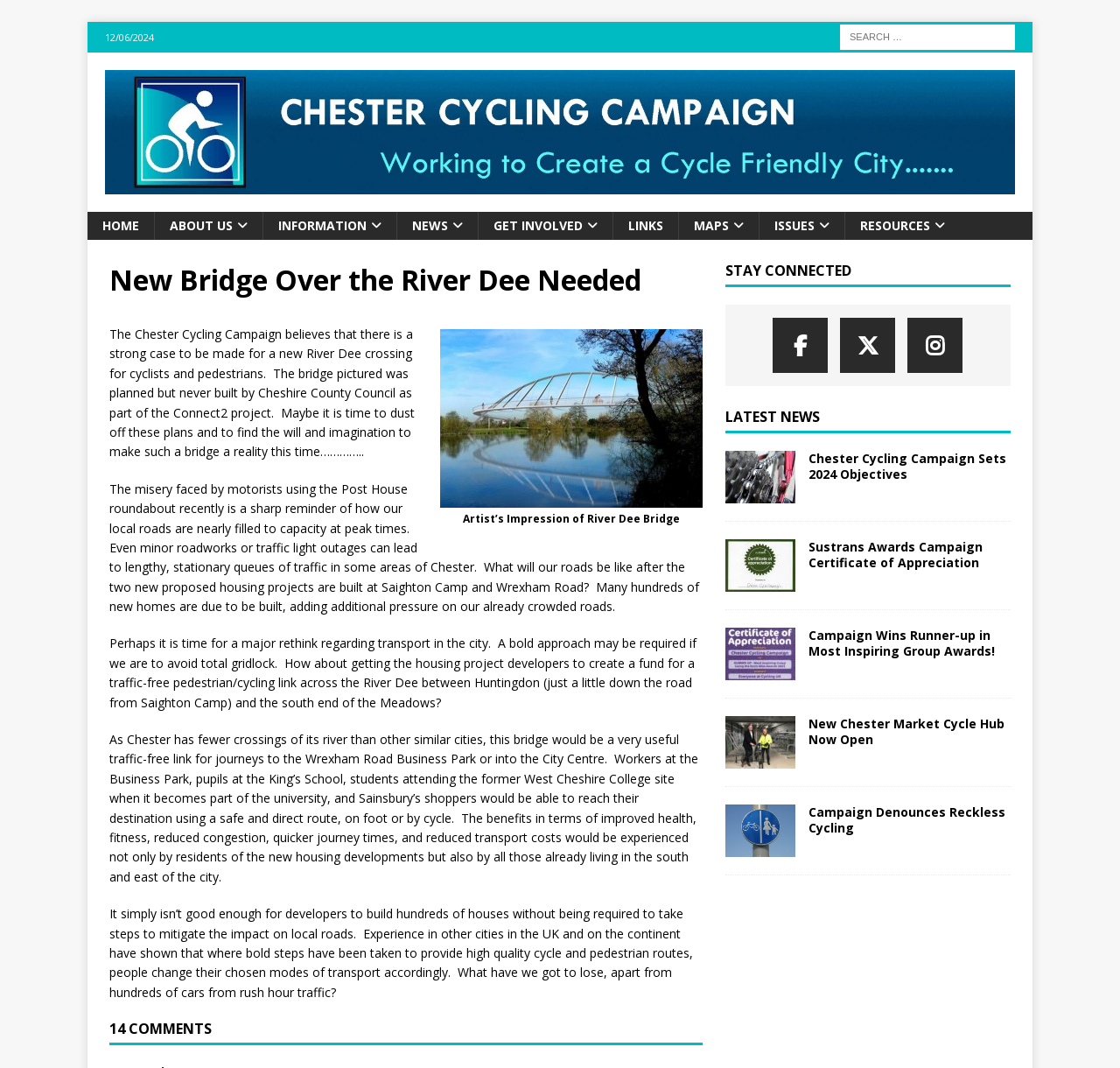Bounding box coordinates should be in the format (top-left x, top-left y, bottom-right x, bottom-right y) and all values should be floating point numbers between 0 and 1. Determine the bounding box coordinate for the UI element described as: 17/08/2015 at 12:45

[0.098, 0.003, 0.176, 0.015]